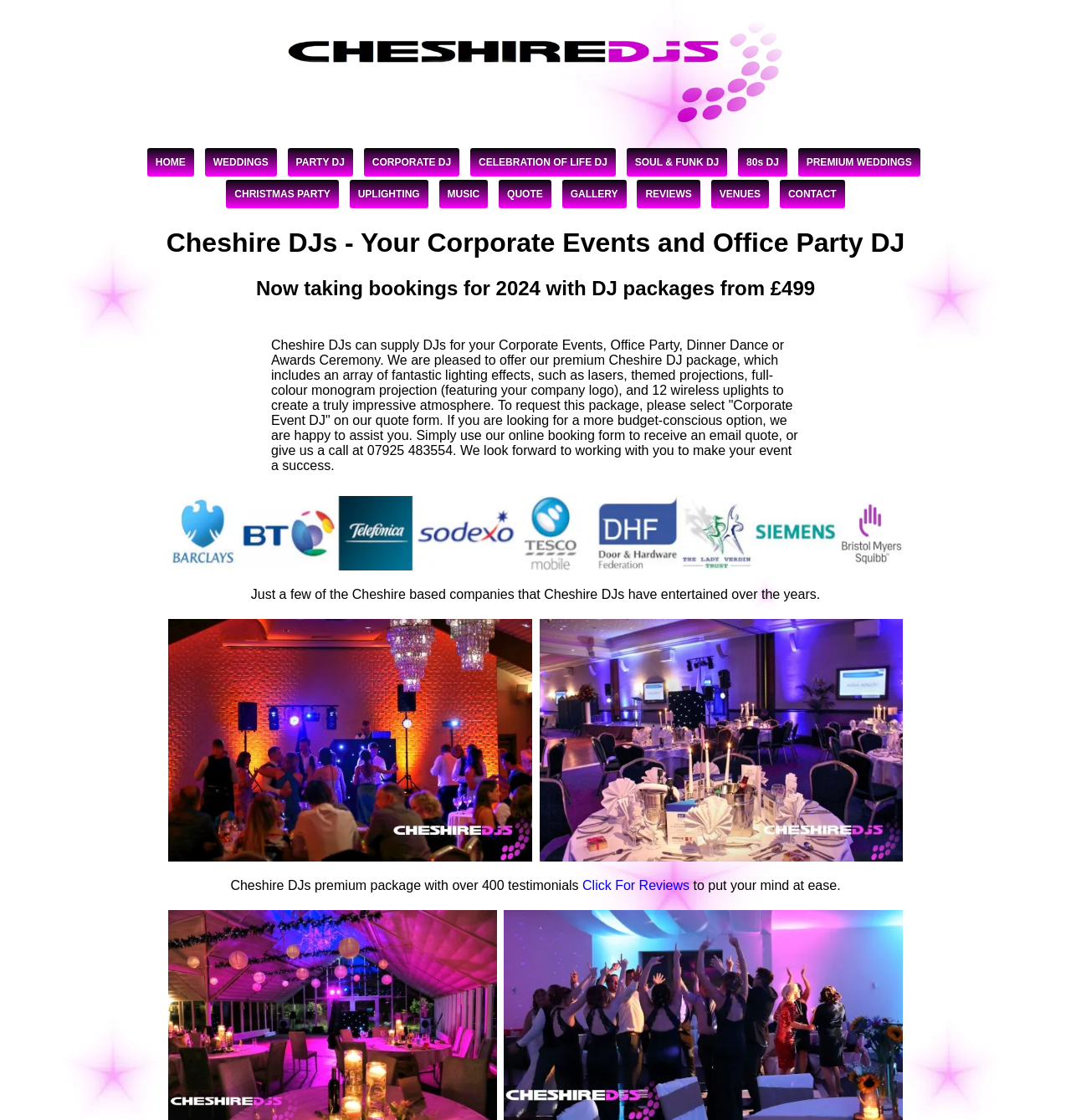Select the bounding box coordinates of the element I need to click to carry out the following instruction: "Get a QUOTE".

[0.466, 0.16, 0.515, 0.186]